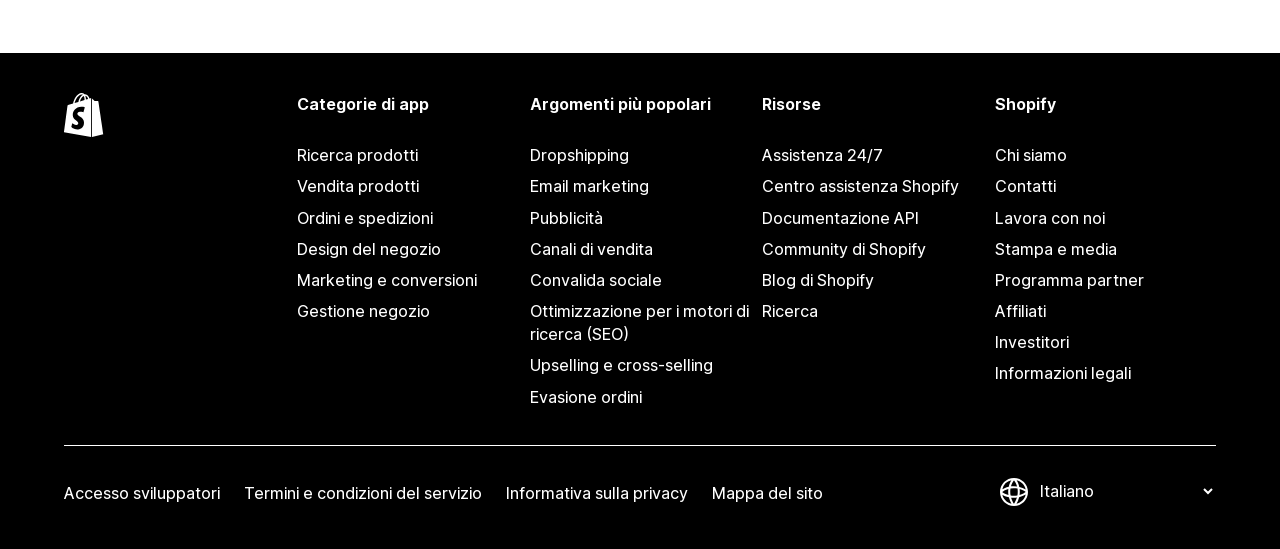What is the company name mentioned on the webpage?
Using the screenshot, give a one-word or short phrase answer.

Shopify